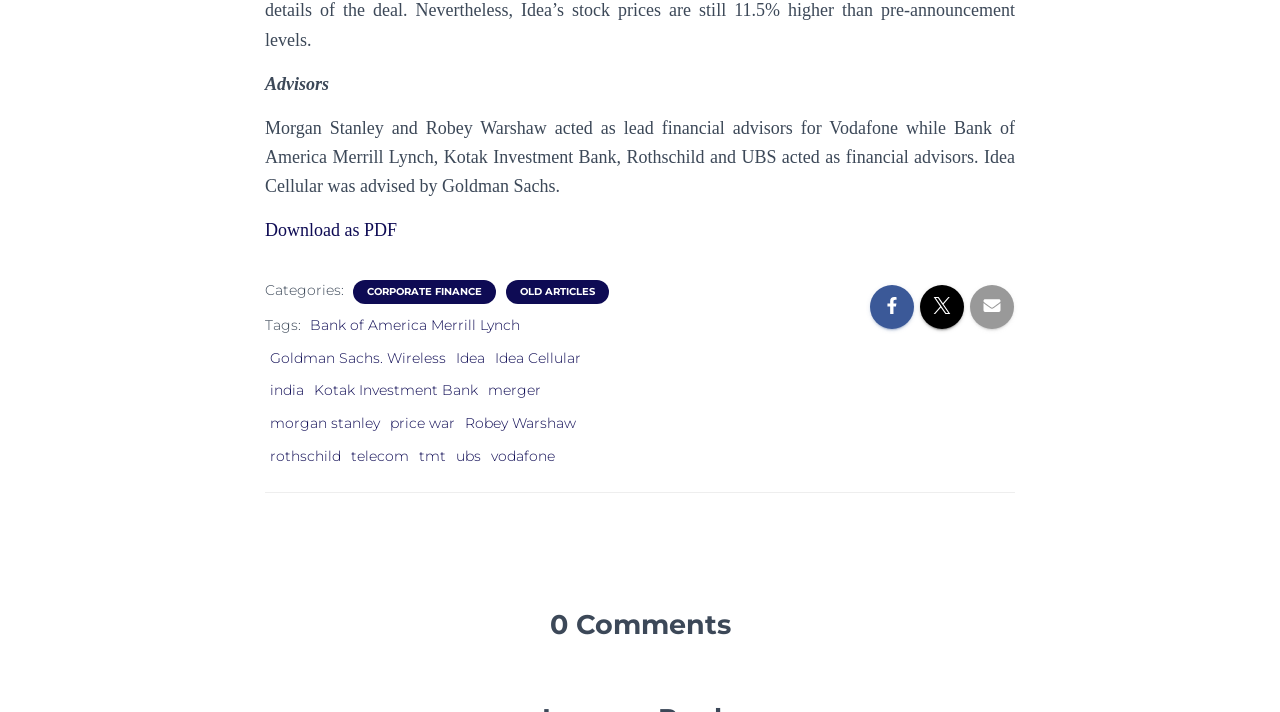Find the bounding box coordinates for the area that should be clicked to accomplish the instruction: "Explore articles tagged with telecom".

[0.274, 0.627, 0.32, 0.653]